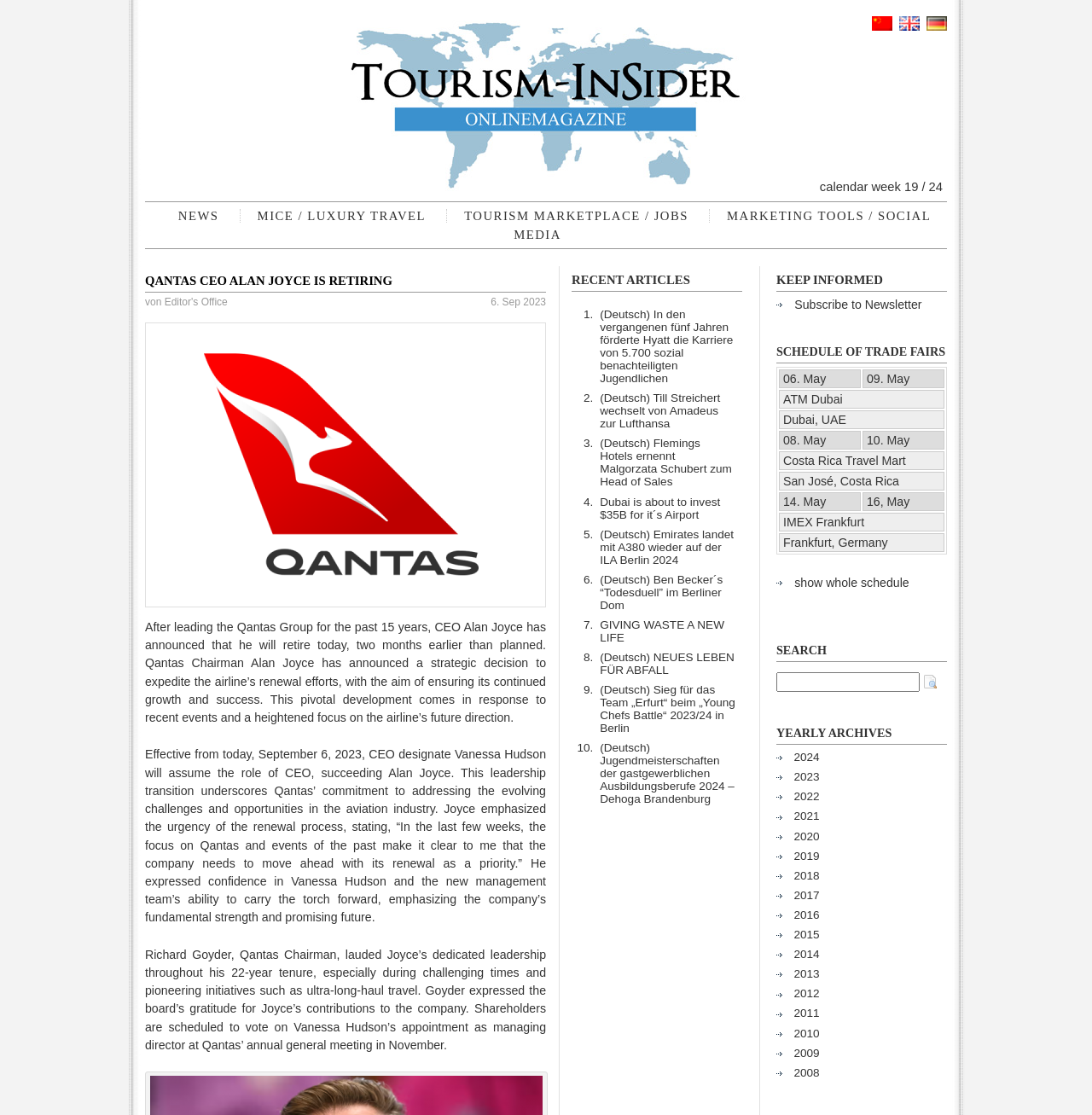Could you find the bounding box coordinates of the clickable area to complete this instruction: "Click on the NEWS link"?

[0.155, 0.187, 0.208, 0.199]